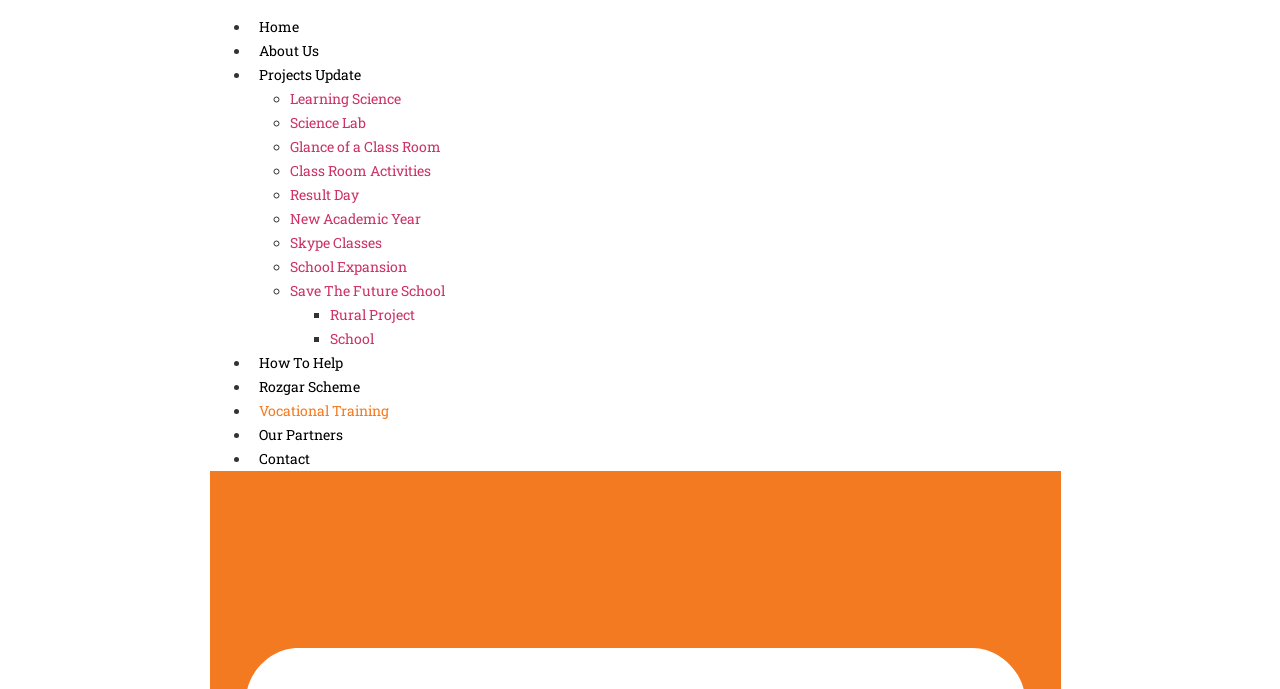How many links are there in the 'Projects Update' section?
Provide a concise answer using a single word or phrase based on the image.

12